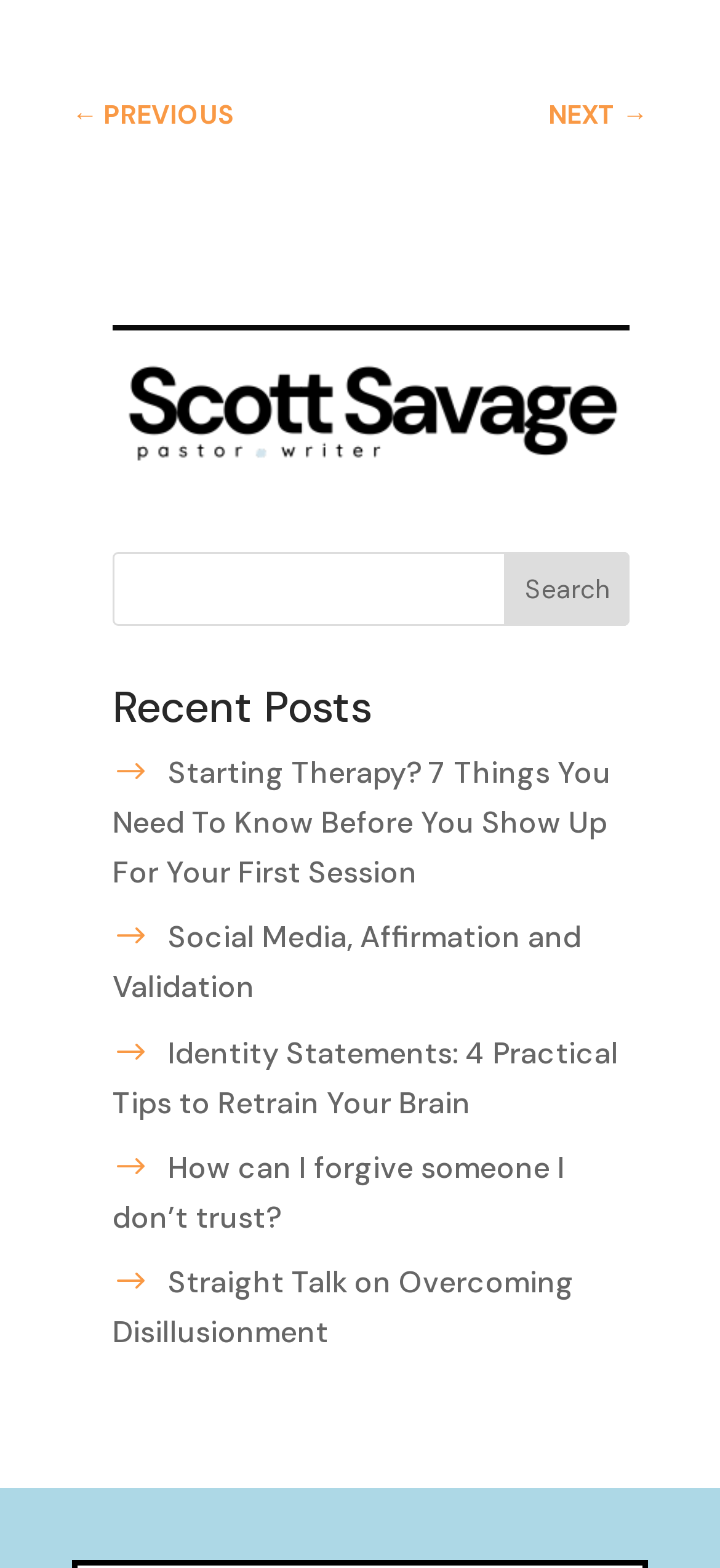What is the position of the 'NEXT →' link?
Refer to the image and give a detailed answer to the query.

I checked the bounding box coordinates of the 'NEXT →' link, which are [0.762, 0.032, 0.9, 0.101]. The y1 and y2 values are small, indicating that it is located at the top of the page. The x1 and x2 values are large, indicating that it is located at the right side of the page.